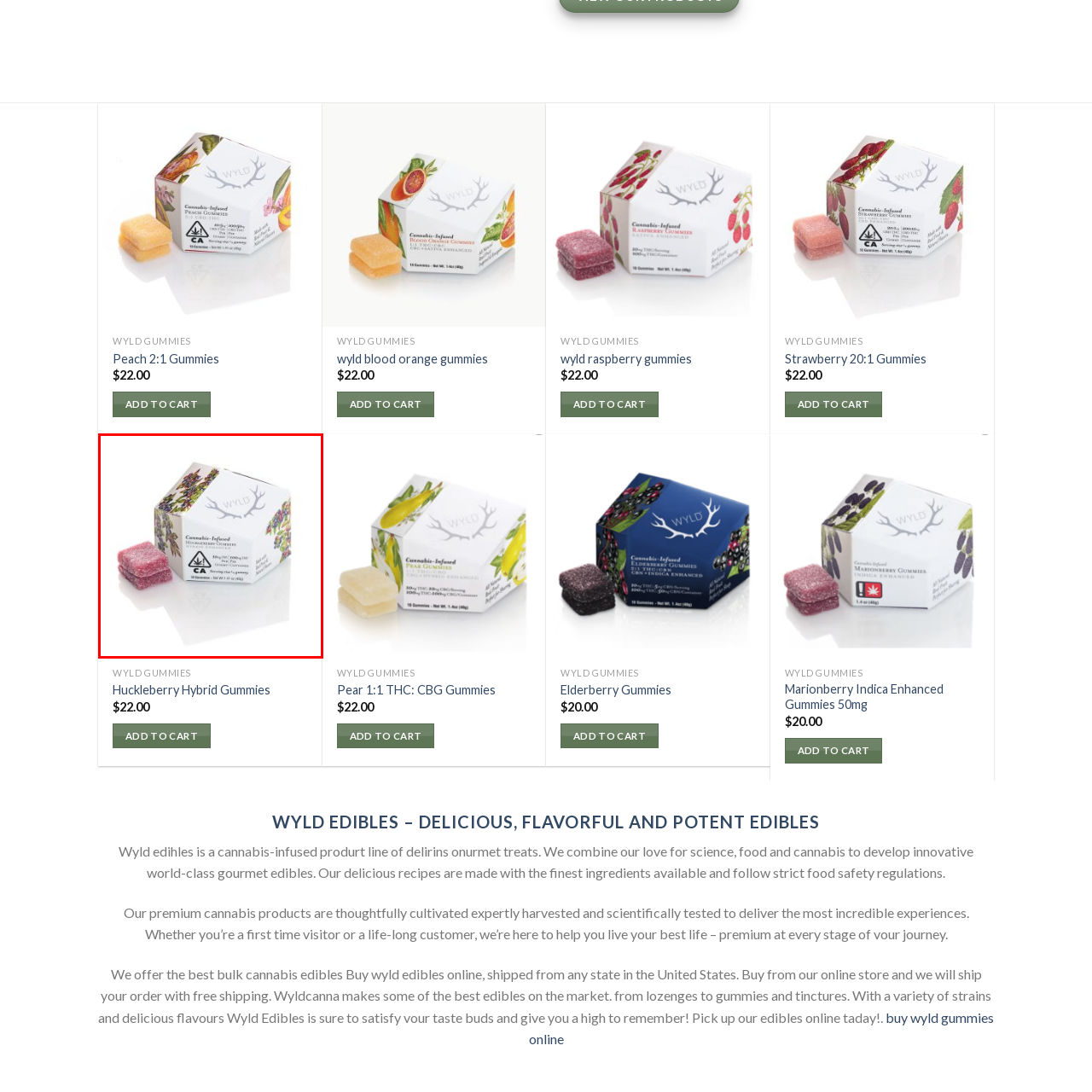Pay attention to the image inside the red rectangle, How many gummies are visible in the foreground? Answer briefly with a single word or phrase.

Three